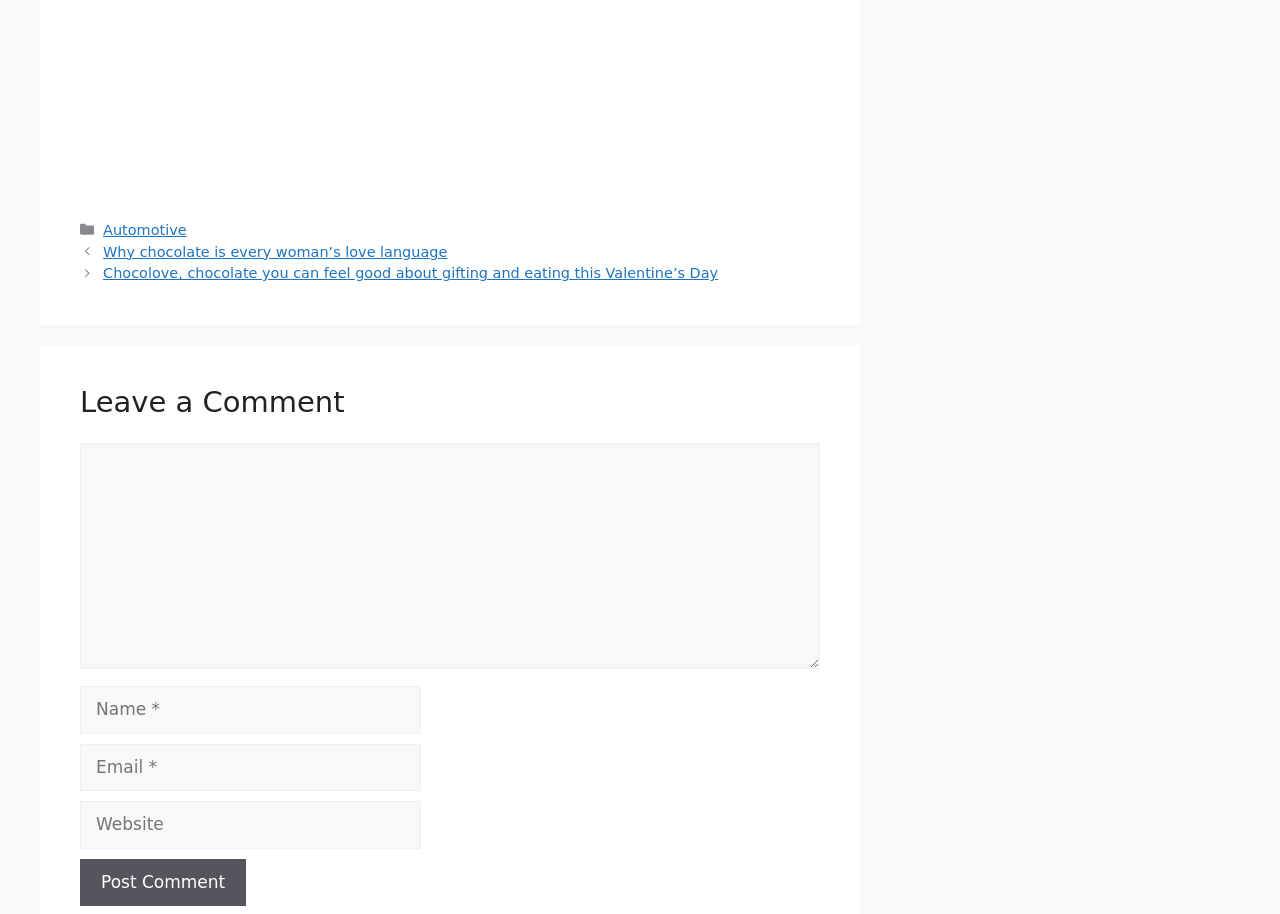Please locate the bounding box coordinates for the element that should be clicked to achieve the following instruction: "Write a comment". Ensure the coordinates are given as four float numbers between 0 and 1, i.e., [left, top, right, bottom].

[0.062, 0.485, 0.641, 0.732]